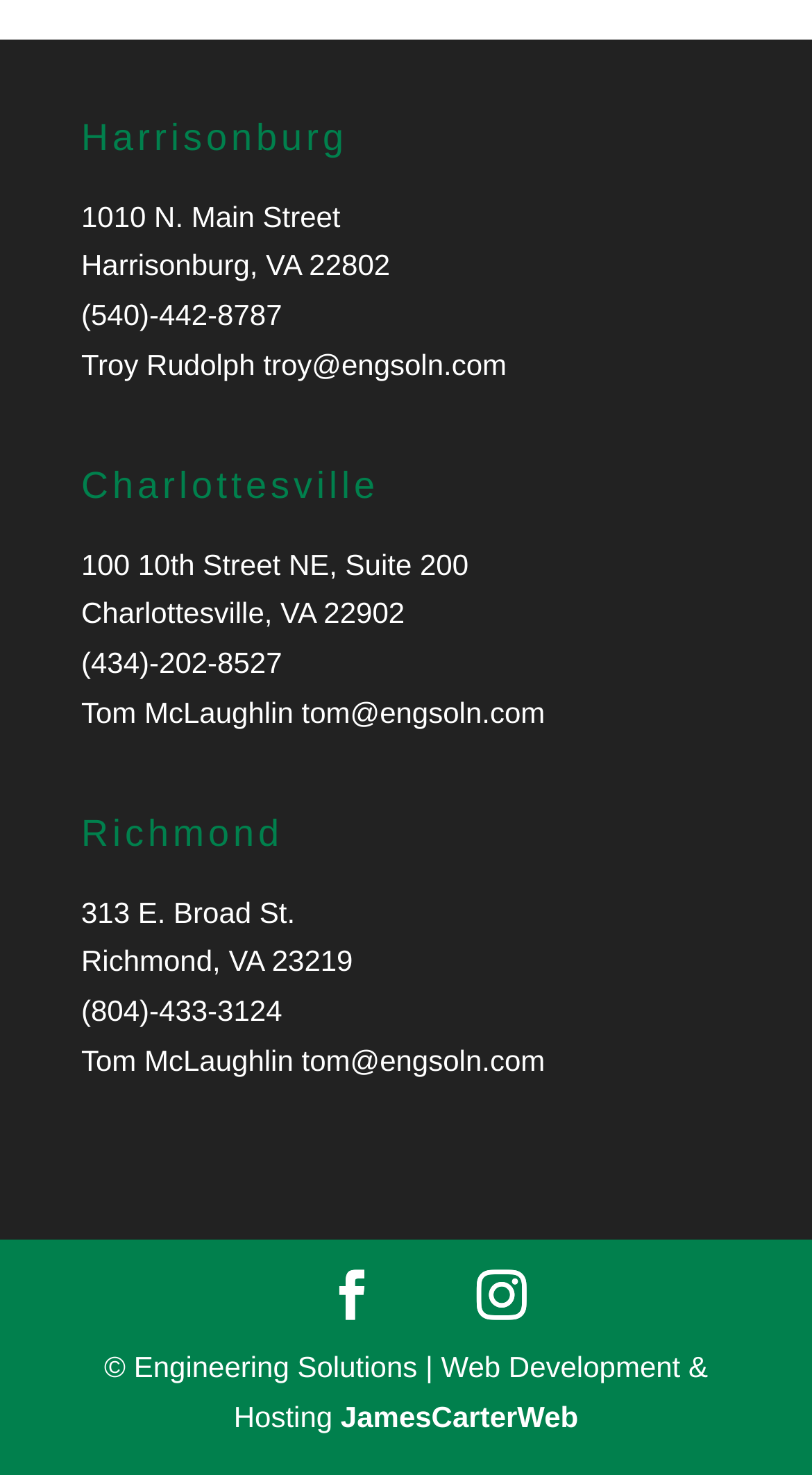What is the website development company credited at the bottom of the page?
Using the image, give a concise answer in the form of a single word or short phrase.

JamesCarterWeb